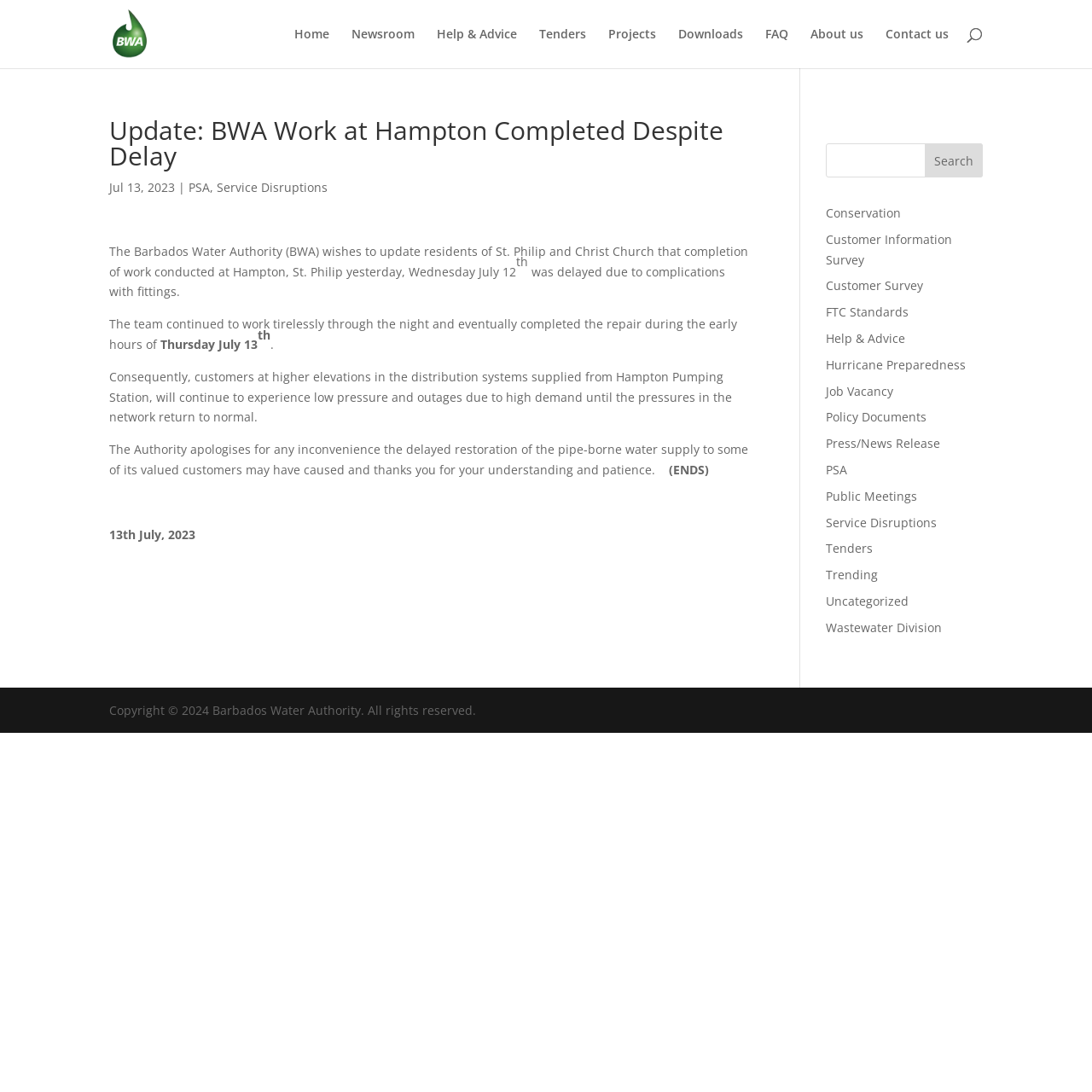Explain in detail what is displayed on the webpage.

The webpage is about the Barbados Water Authority, with a focus on a specific update regarding the completion of work at Hampton despite delays. At the top, there is a logo of the Barbados Water Authority, accompanied by a link to the authority's homepage. 

Below the logo, there is a navigation menu with links to various sections, including Home, Newsroom, Help & Advice, Tenders, Projects, Downloads, FAQ, About us, and Contact us. 

The main content of the page is an article with a heading "Update: BWA Work at Hampton Completed Despite Delay". The article is dated July 13, 2023, and provides information about the completion of work at Hampton, St. Philip, which was delayed due to complications with fittings. The team worked through the night to complete the repair, and the article explains the consequences of the delay, including low pressure and outages for customers at higher elevations. The Authority apologizes for any inconvenience caused and thanks customers for their understanding and patience.

On the right side of the page, there is a search bar with a search button. Below the search bar, there are links to various topics, including Conservation, Customer Information Survey, Customer Survey, FTC Standards, Help & Advice, Hurricane Preparedness, Job Vacancy, Policy Documents, Press/News Release, PSA, Public Meetings, Service Disruptions, Tenders, Trending, Uncategorized, and Wastewater Division.

At the bottom of the page, there is a copyright notice stating "Copyright © 2024 Barbados Water Authority. All rights reserved."